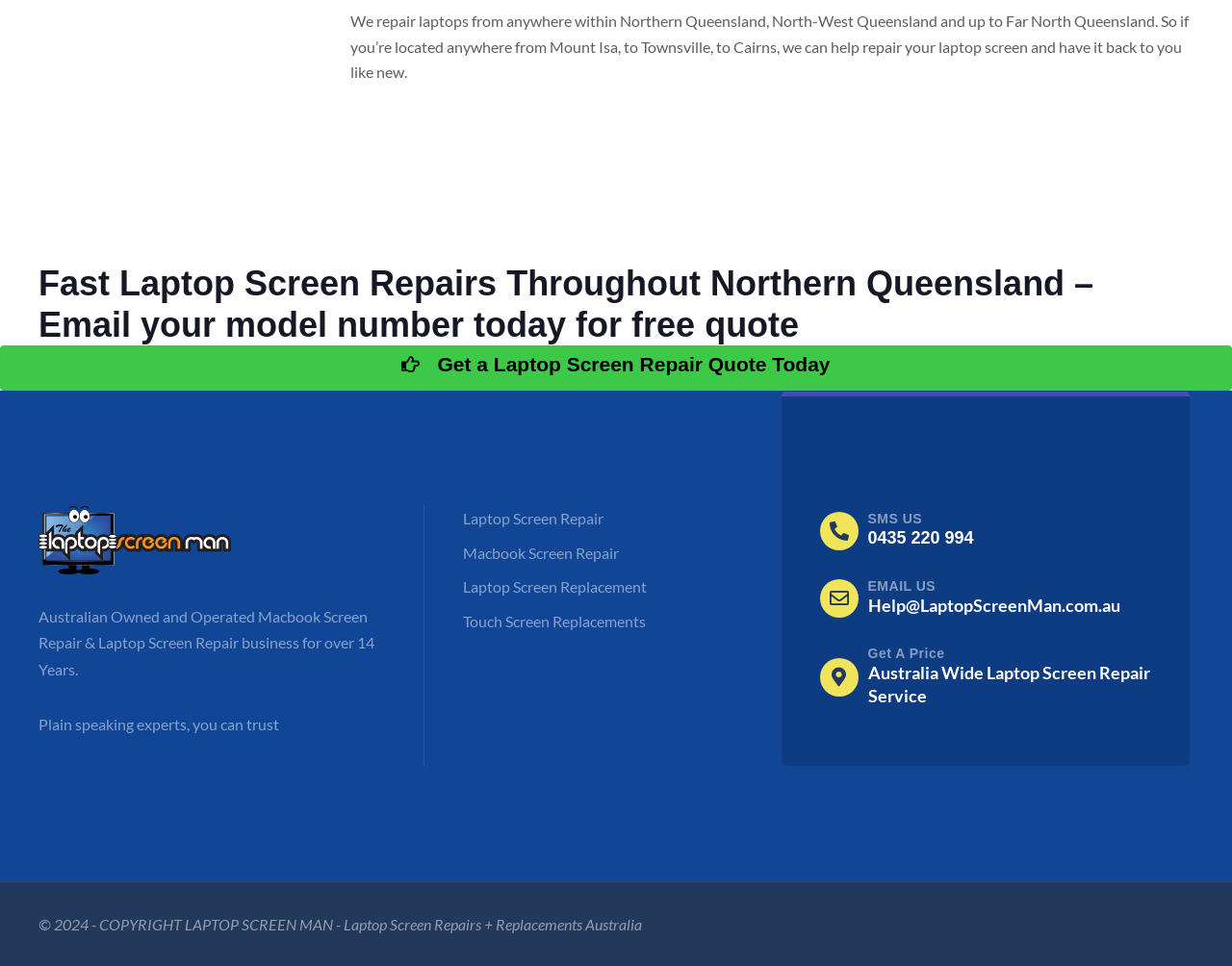Locate the bounding box of the user interface element based on this description: "Macbook Screen Repair".

[0.376, 0.559, 0.634, 0.585]